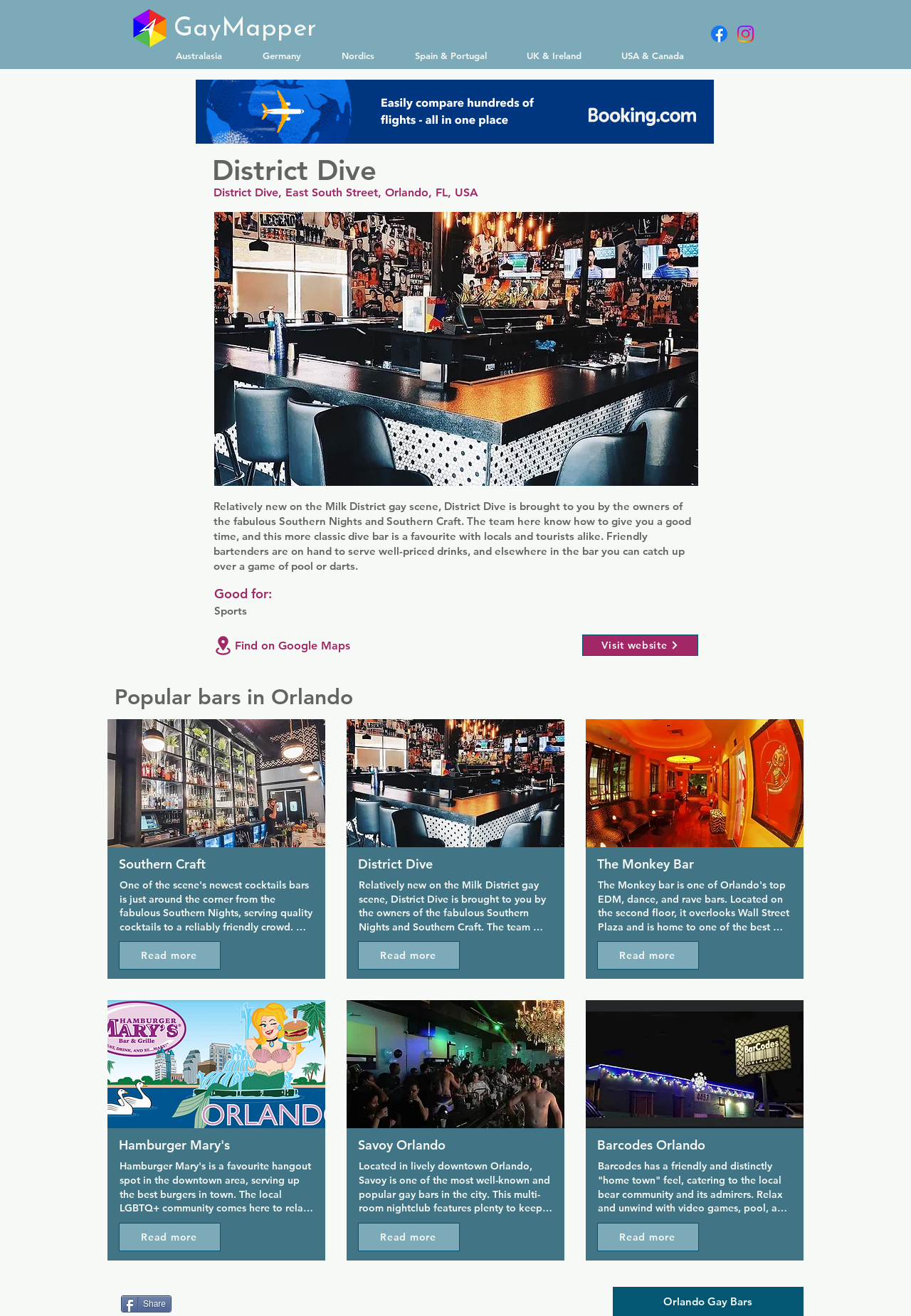Specify the bounding box coordinates of the area to click in order to follow the given instruction: "Search for something."

None